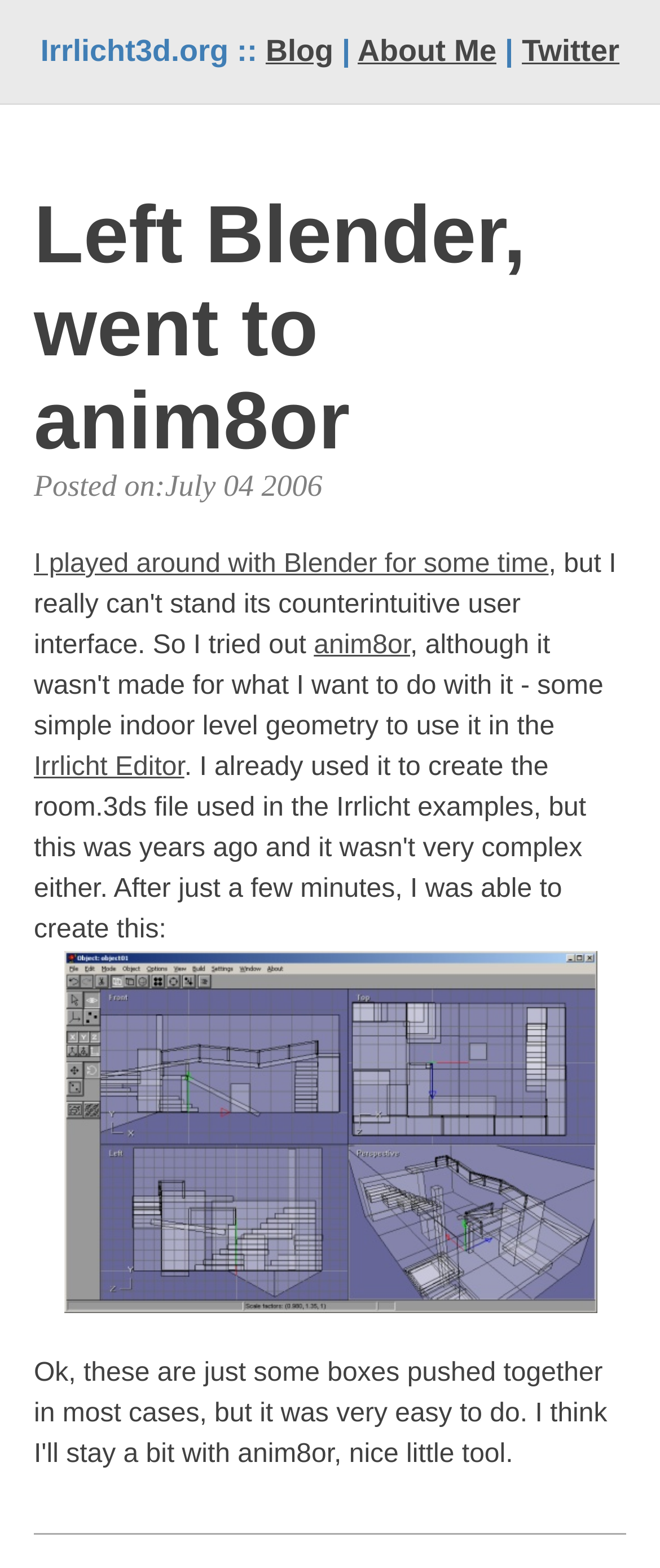What is the date of the post?
Answer the question in as much detail as possible.

I found a static text element 'Posted on:July 04 2006' which indicates the date of the post, so the answer is 'July 04 2006'.